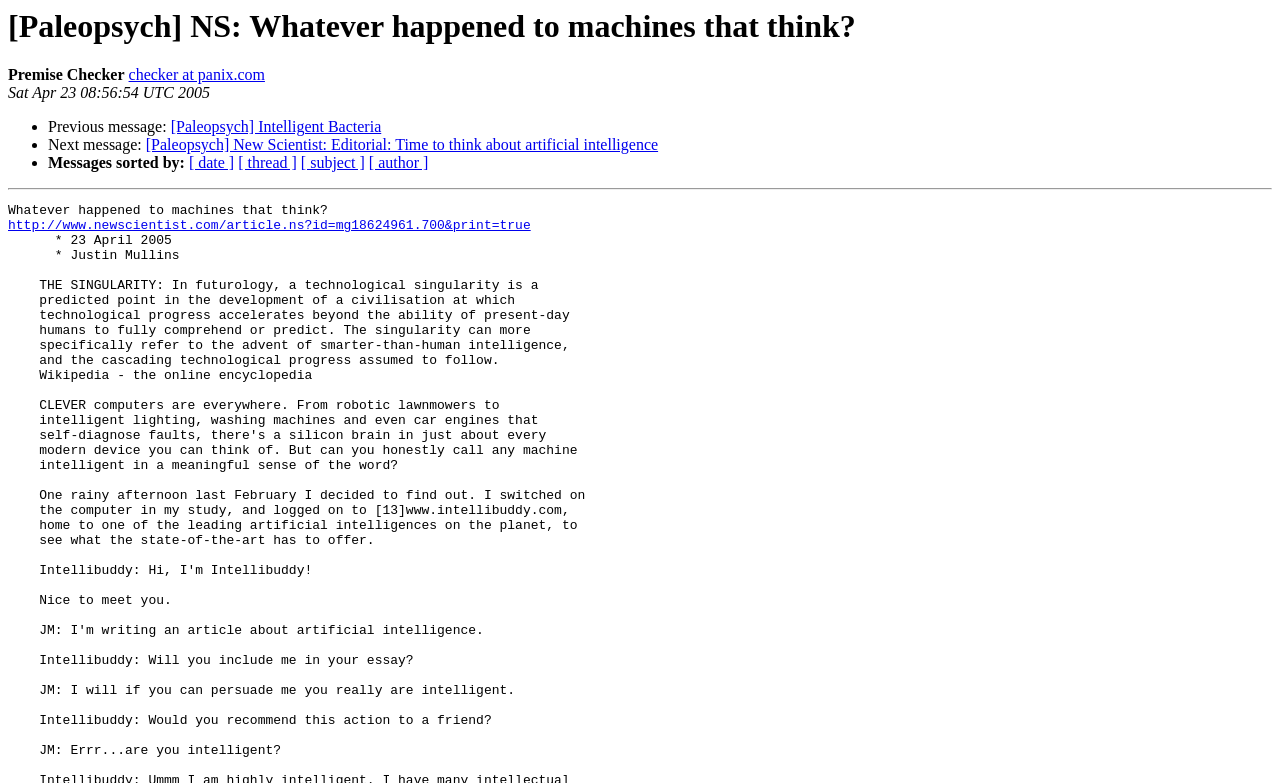Please extract the webpage's main title and generate its text content.

[Paleopsych] NS: Whatever happened to machines that think?